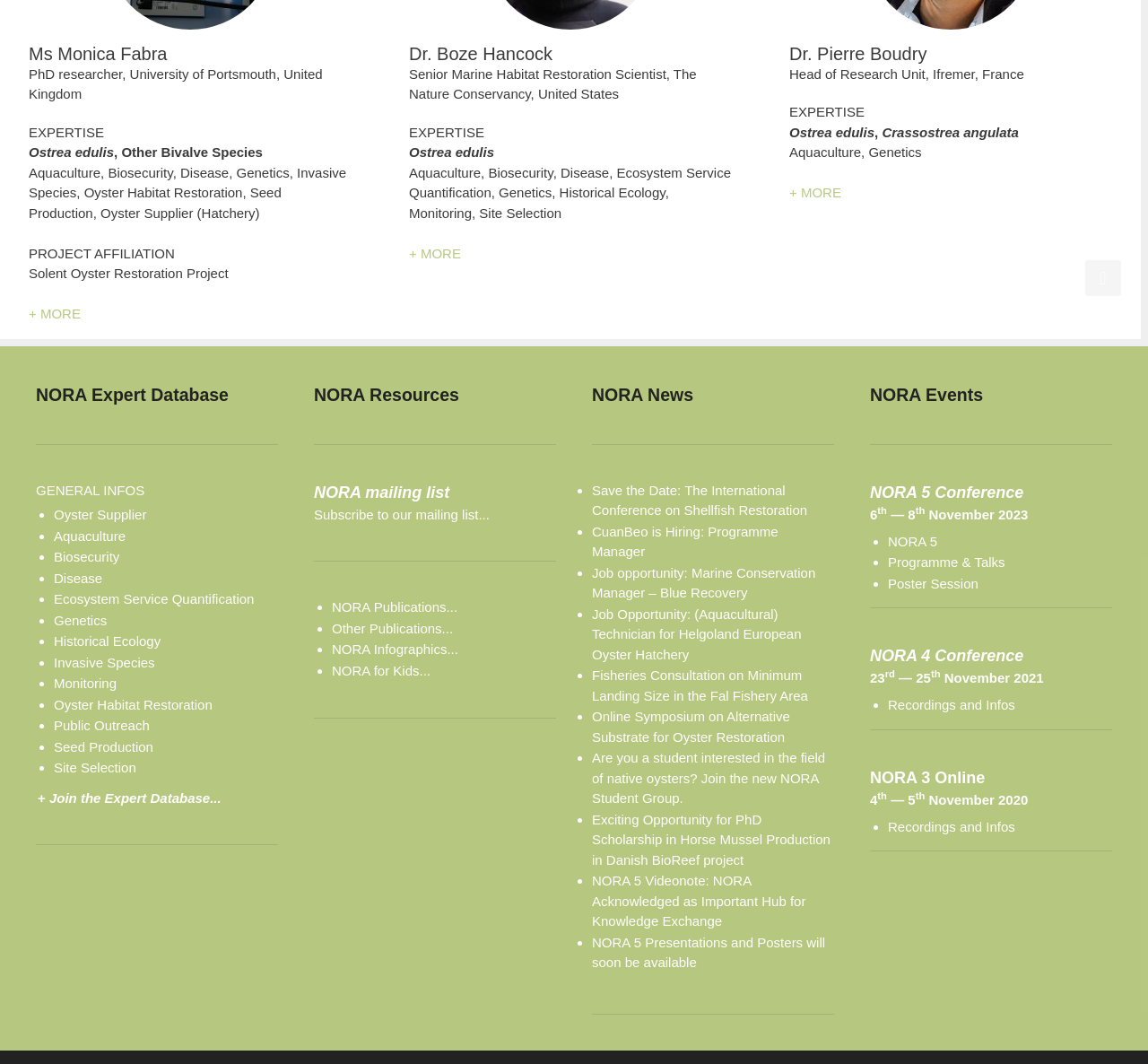What is the expertise of Dr. Pierre Boudry?
Answer the question with a single word or phrase derived from the image.

Genetics